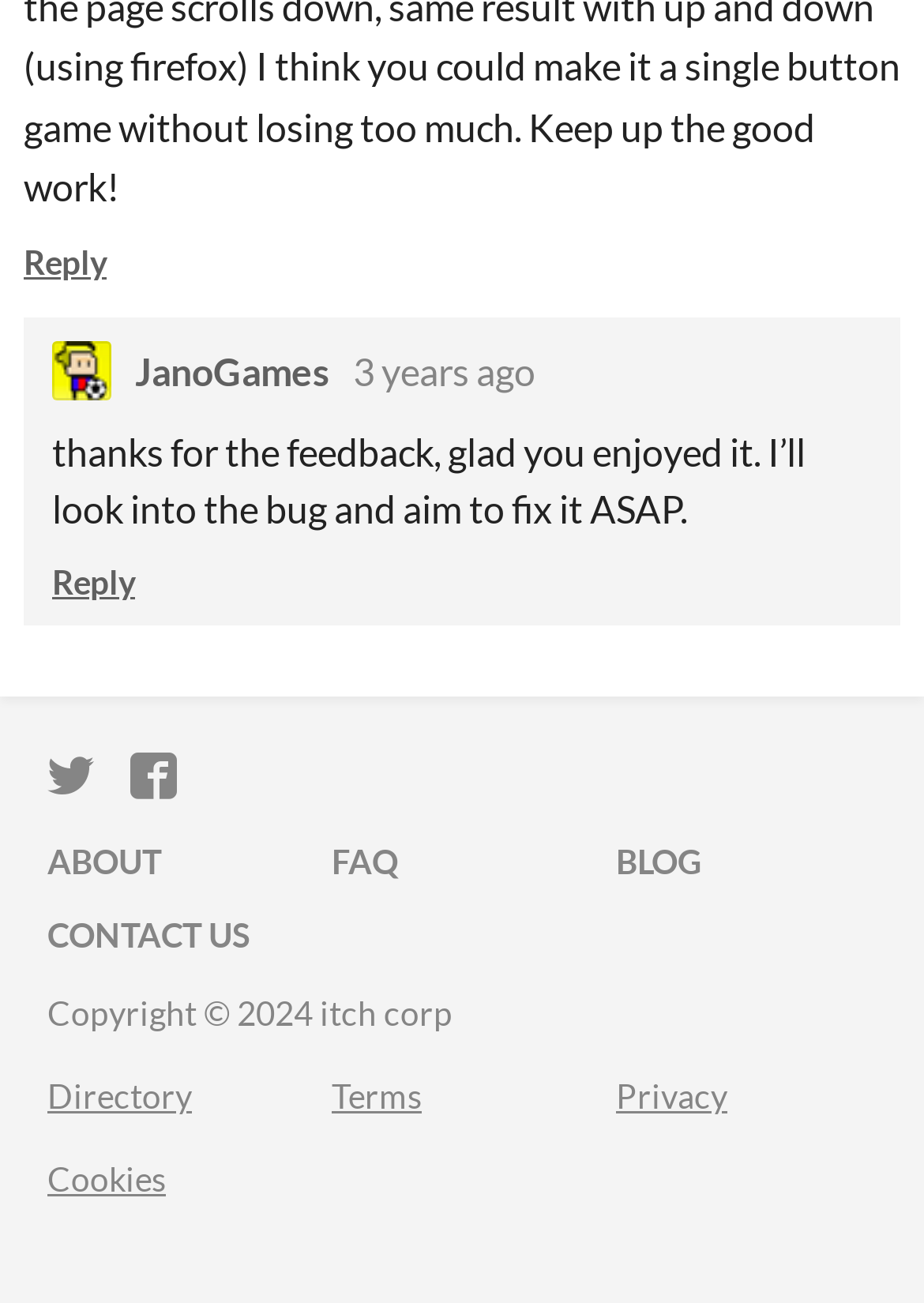Bounding box coordinates are to be given in the format (top-left x, top-left y, bottom-right x, bottom-right y). All values must be floating point numbers between 0 and 1. Provide the bounding box coordinate for the UI element described as: Contact us

[0.051, 0.699, 0.333, 0.737]